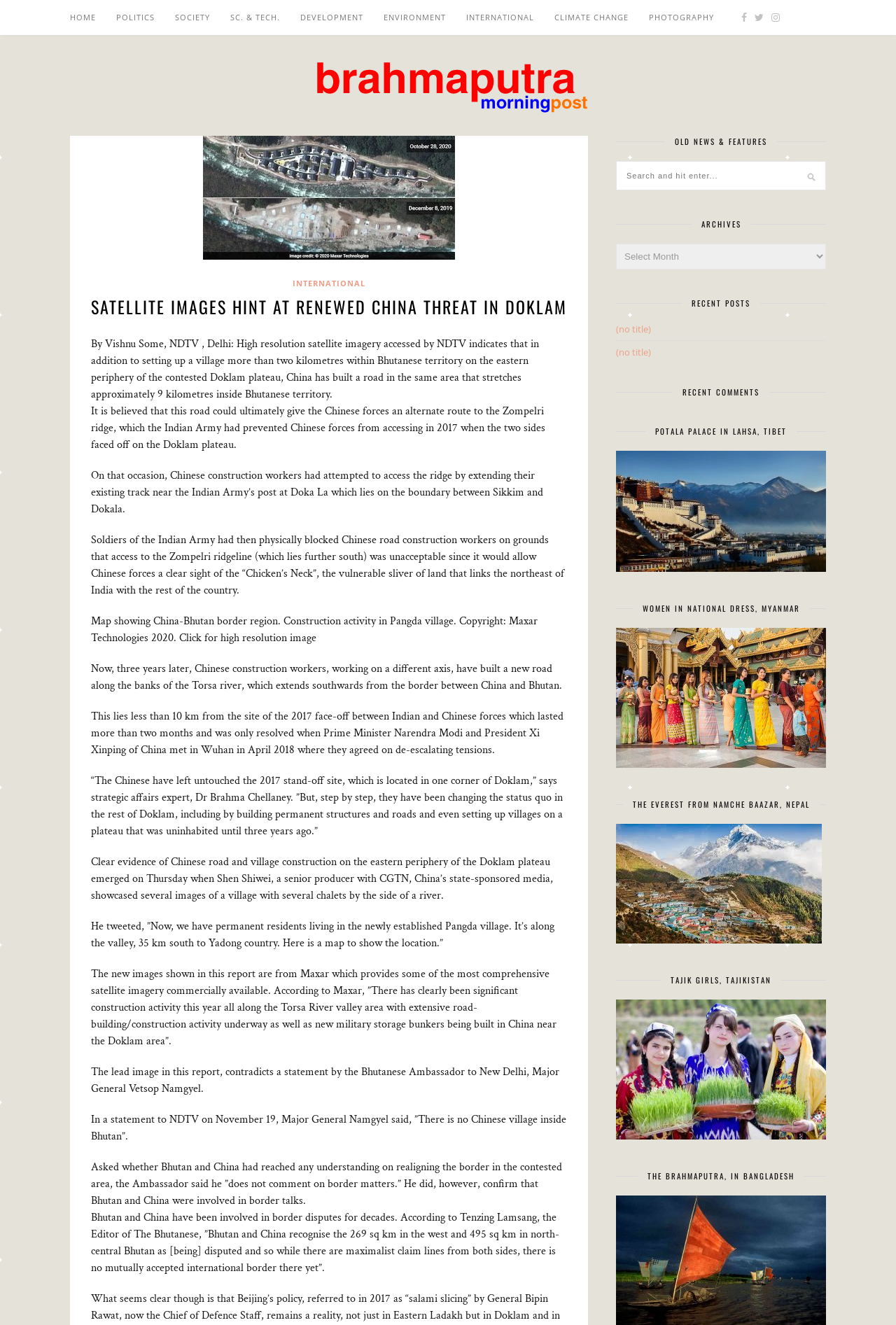Given the element description: "Carollo Cares", predict the bounding box coordinates of the UI element it refers to, using four float numbers between 0 and 1, i.e., [left, top, right, bottom].

None